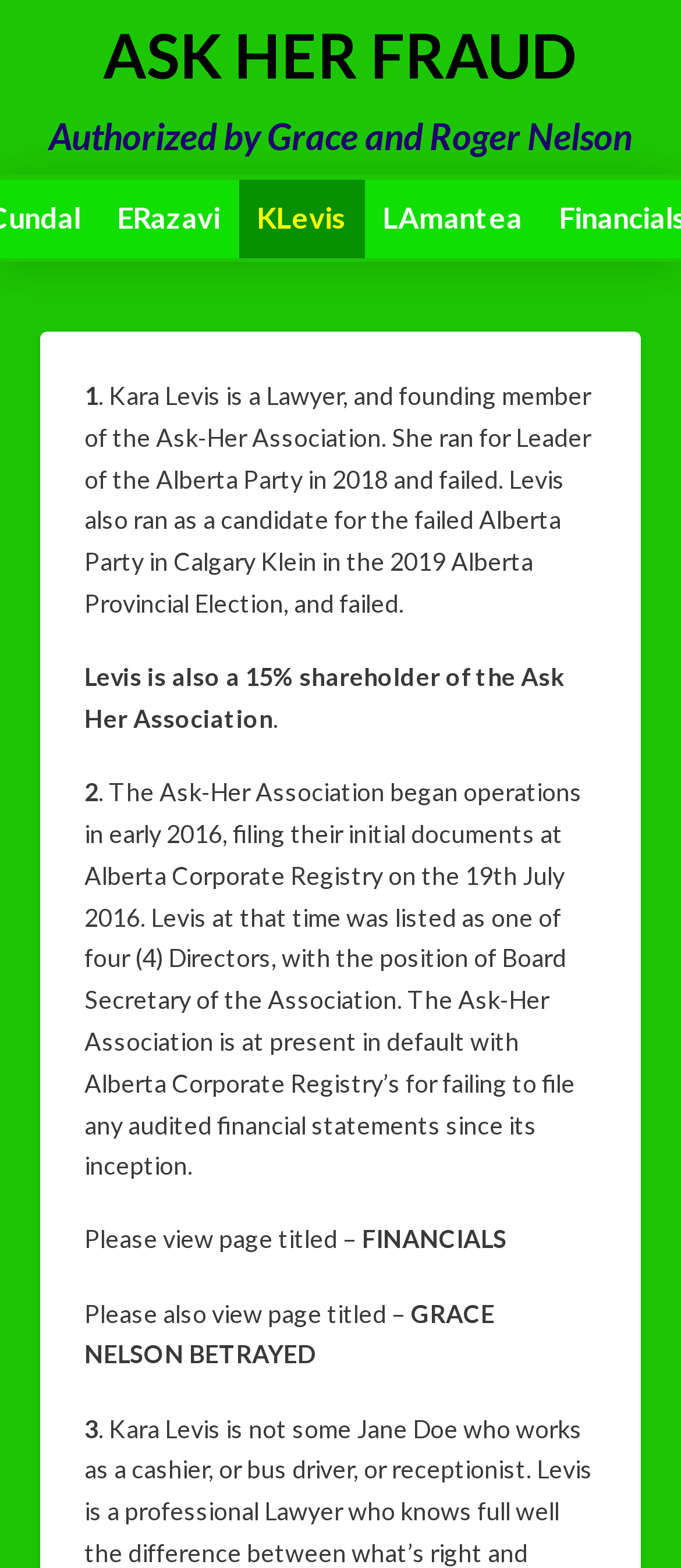What is Kara Levis's profession?
Using the image, elaborate on the answer with as much detail as possible.

According to the webpage, Kara Levis is a Lawyer and a founding member of the Ask-Her Association, which is mentioned in the StaticText element with the bounding box coordinates [0.124, 0.243, 0.868, 0.394].